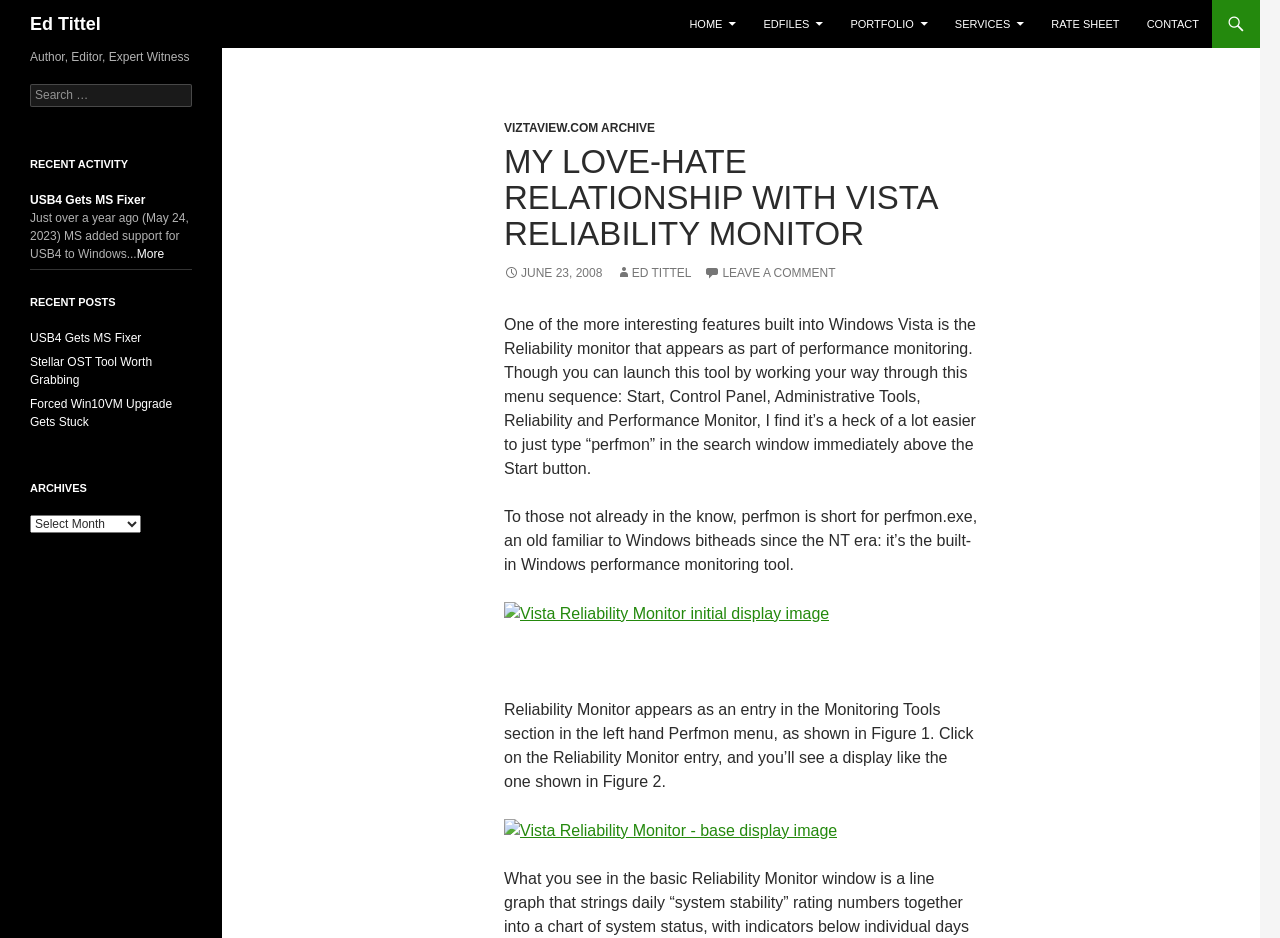Please specify the coordinates of the bounding box for the element that should be clicked to carry out this instruction: "Read the 'RECENT ACTIVITY'". The coordinates must be four float numbers between 0 and 1, formatted as [left, top, right, bottom].

[0.023, 0.165, 0.15, 0.184]